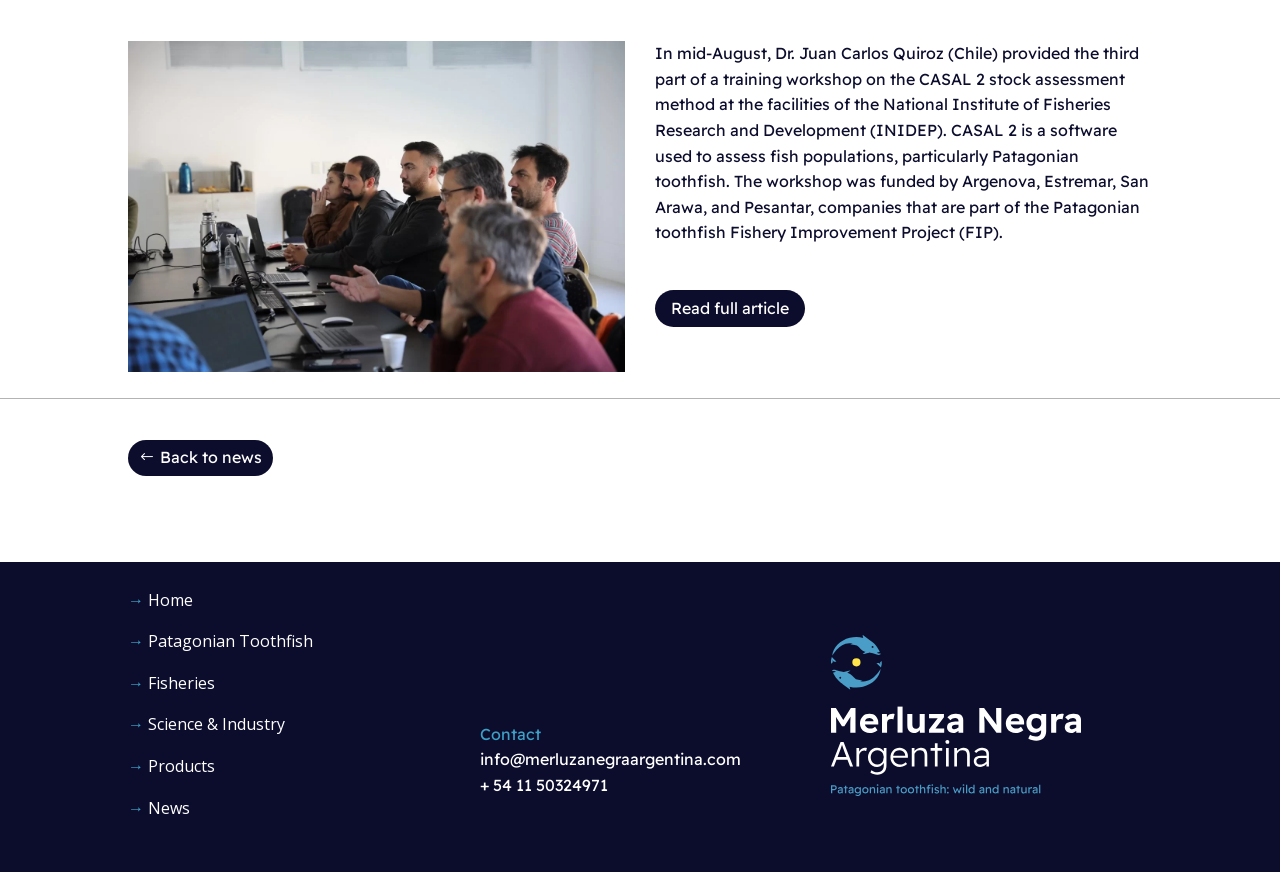Using the provided element description: "→ Products", identify the bounding box coordinates. The coordinates should be four floats between 0 and 1 in the order [left, top, right, bottom].

[0.1, 0.866, 0.168, 0.891]